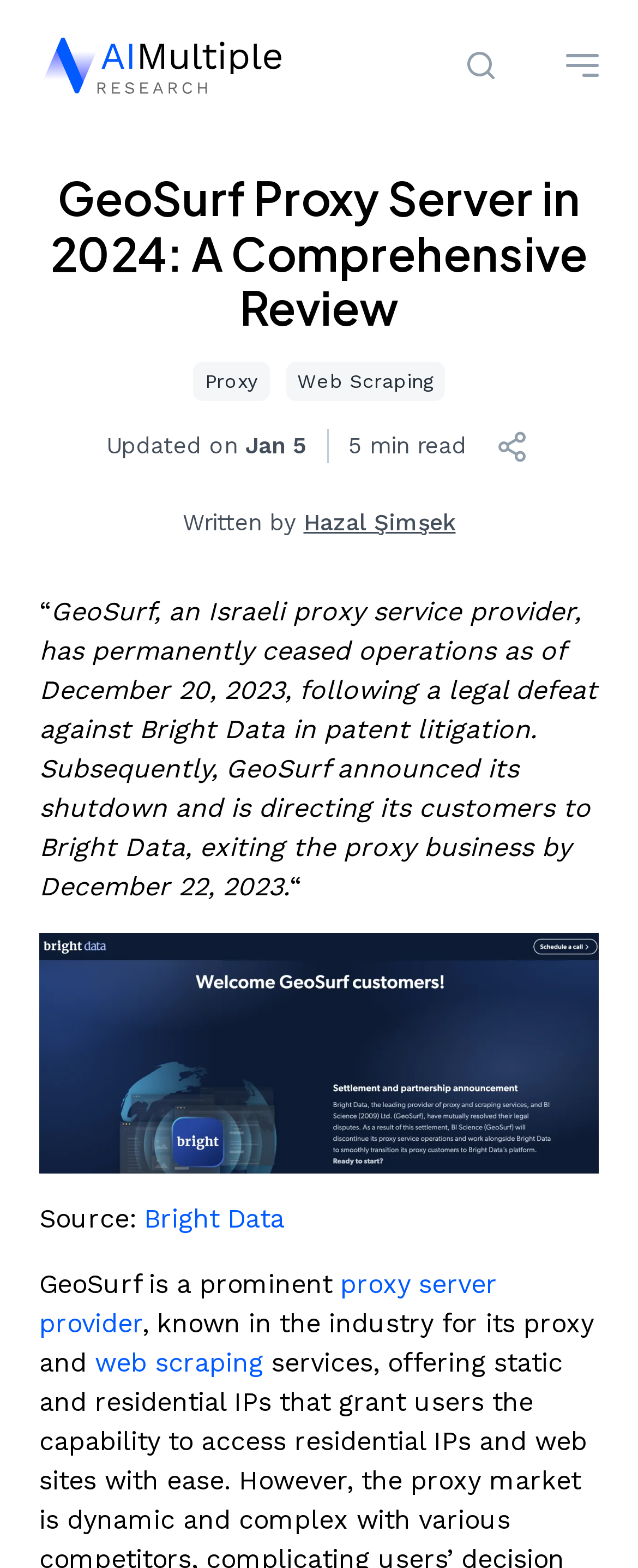Determine the bounding box coordinates of the section I need to click to execute the following instruction: "Share the article on Twitter". Provide the coordinates as four float numbers between 0 and 1, i.e., [left, top, right, bottom].

[0.3, 0.4, 0.803, 0.437]